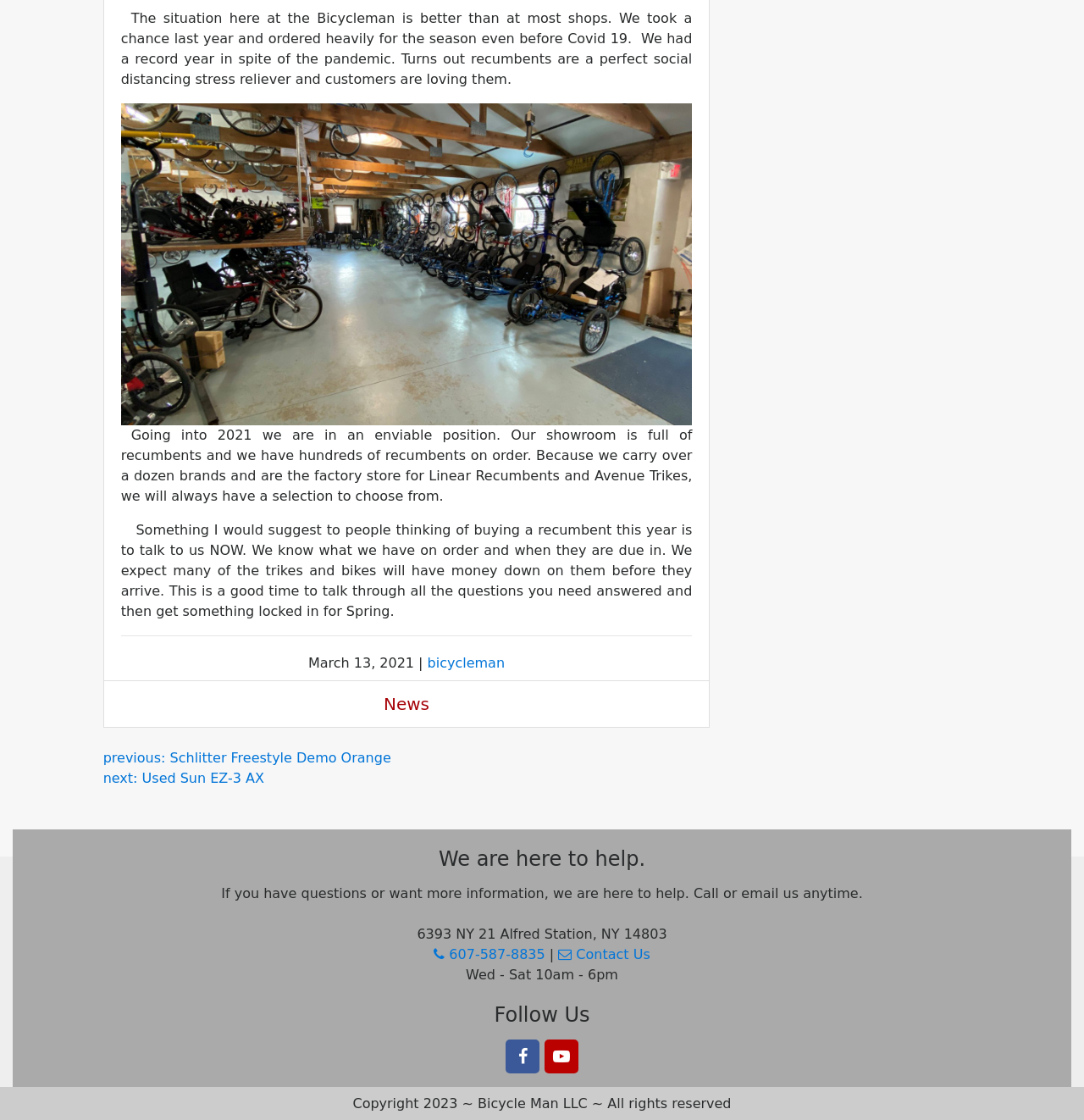What is the address of the Bicycleman?
Refer to the image and provide a concise answer in one word or phrase.

6393 NY 21 Alfred Station, NY 14803